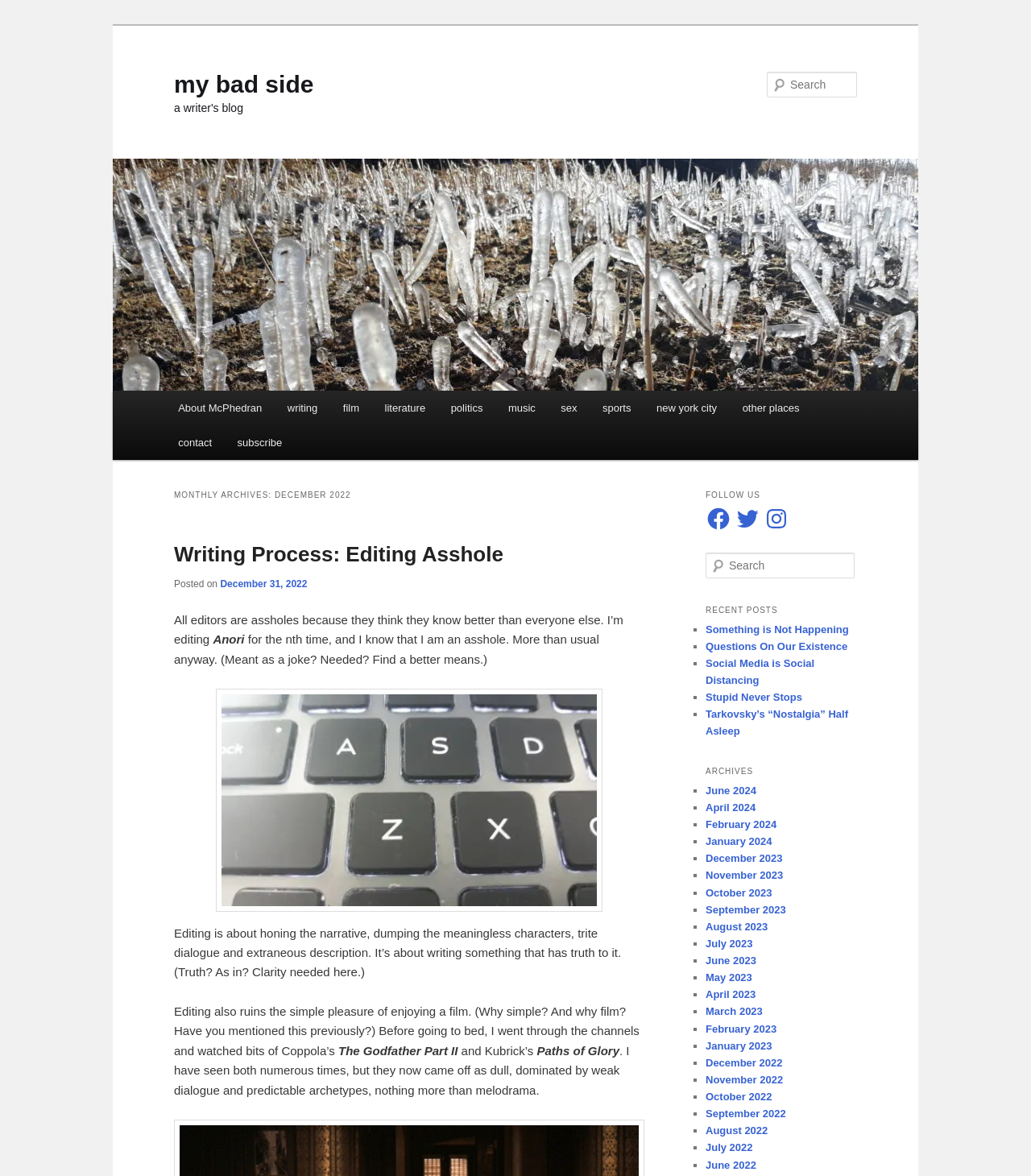Please find the bounding box coordinates of the section that needs to be clicked to achieve this instruction: "Visit Facebook page".

None